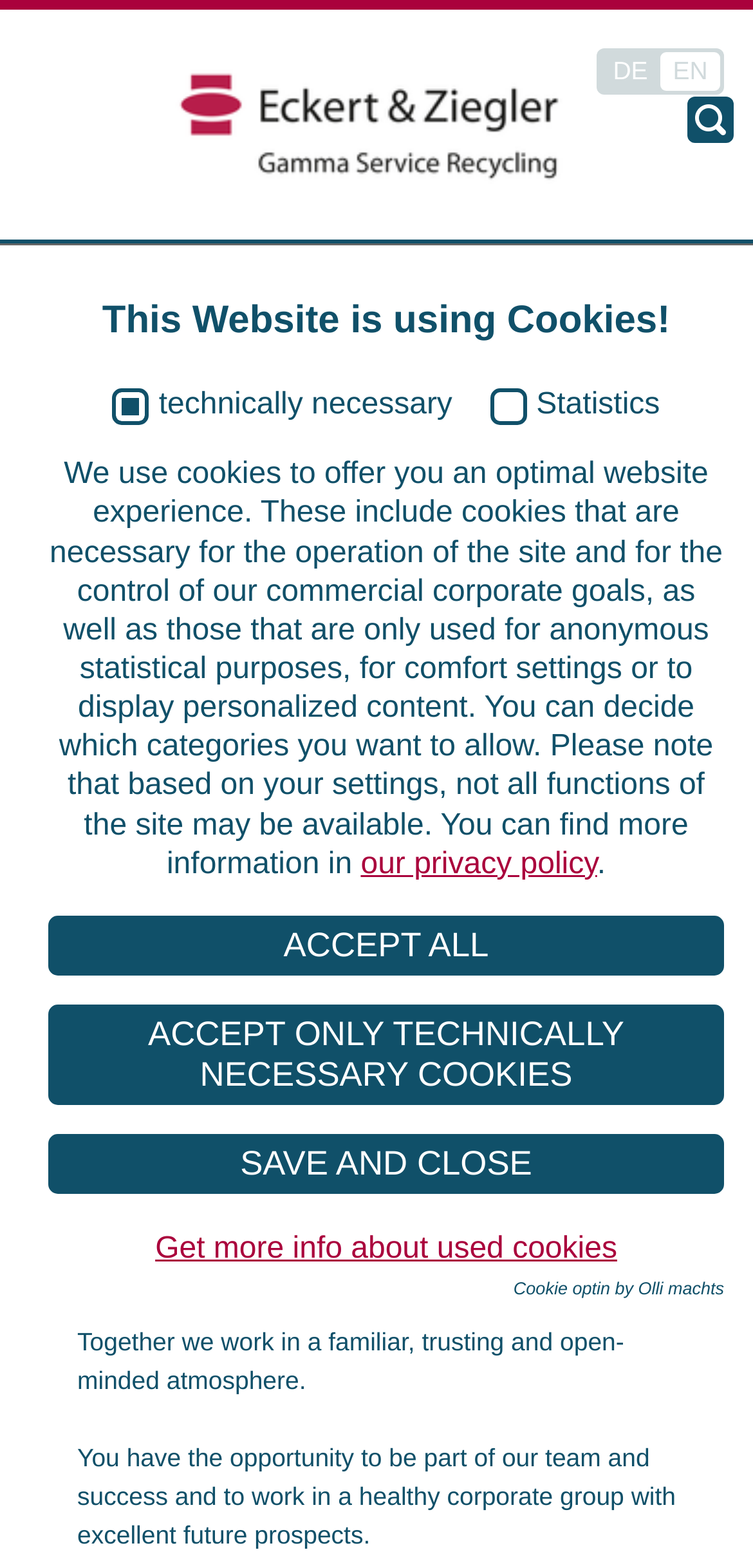Please provide a comprehensive response to the question based on the details in the image: What kind of atmosphere does the company work in?

According to the webpage, the company works in a 'familiar, trusting, and open-minded atmosphere', which is mentioned in the text 'Together we work in a familiar, trusting and open-minded atmosphere'.